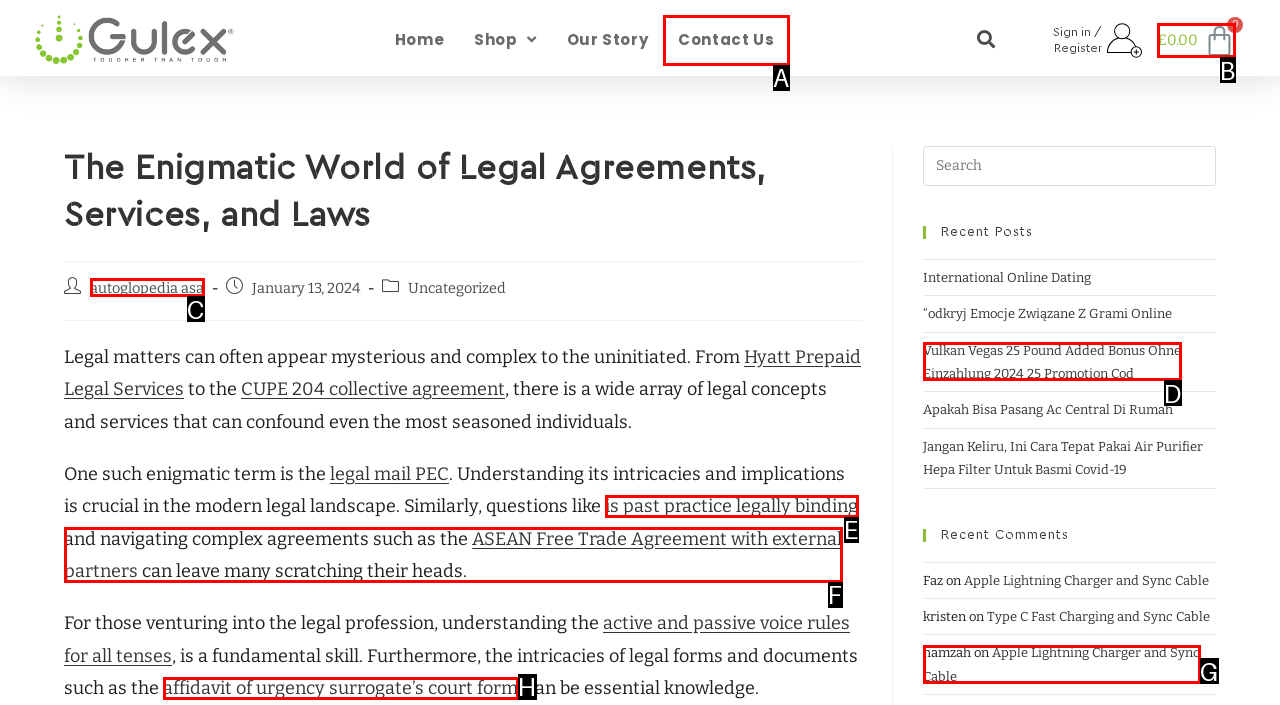What is the letter of the UI element you should click to Check the cart? Provide the letter directly.

B